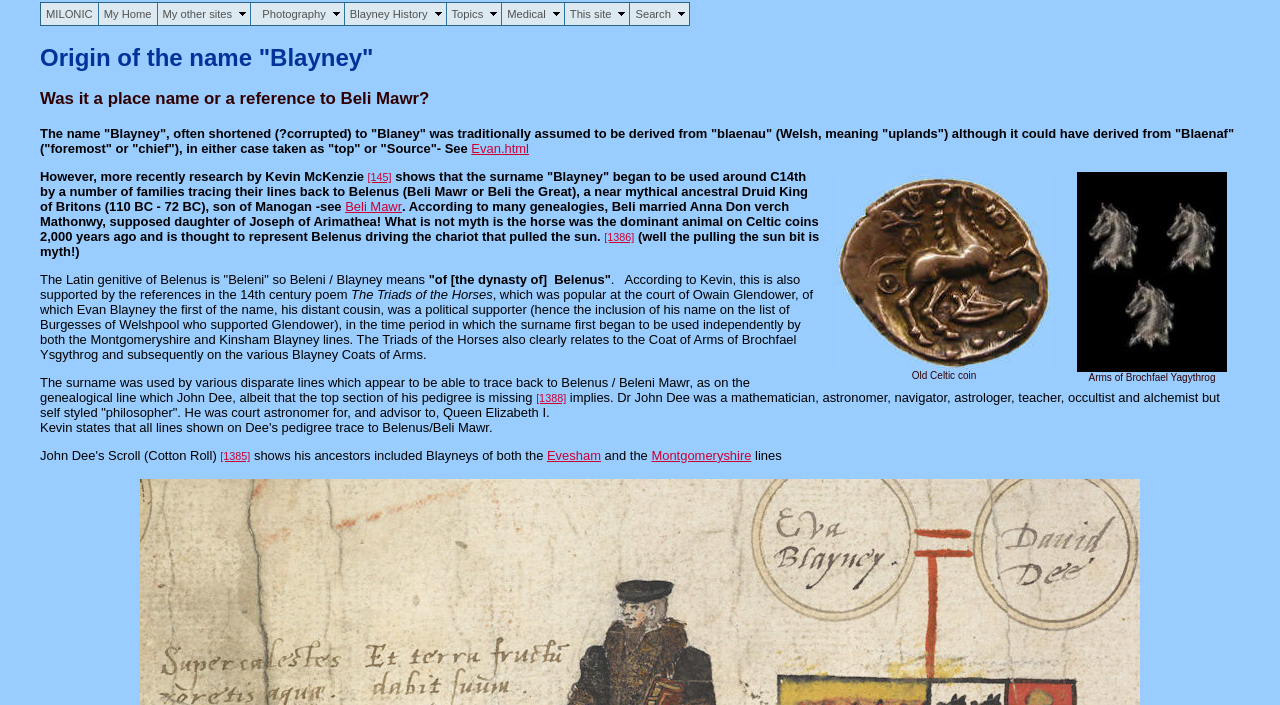Please extract and provide the main headline of the webpage.

Origin of the name "Blayney"